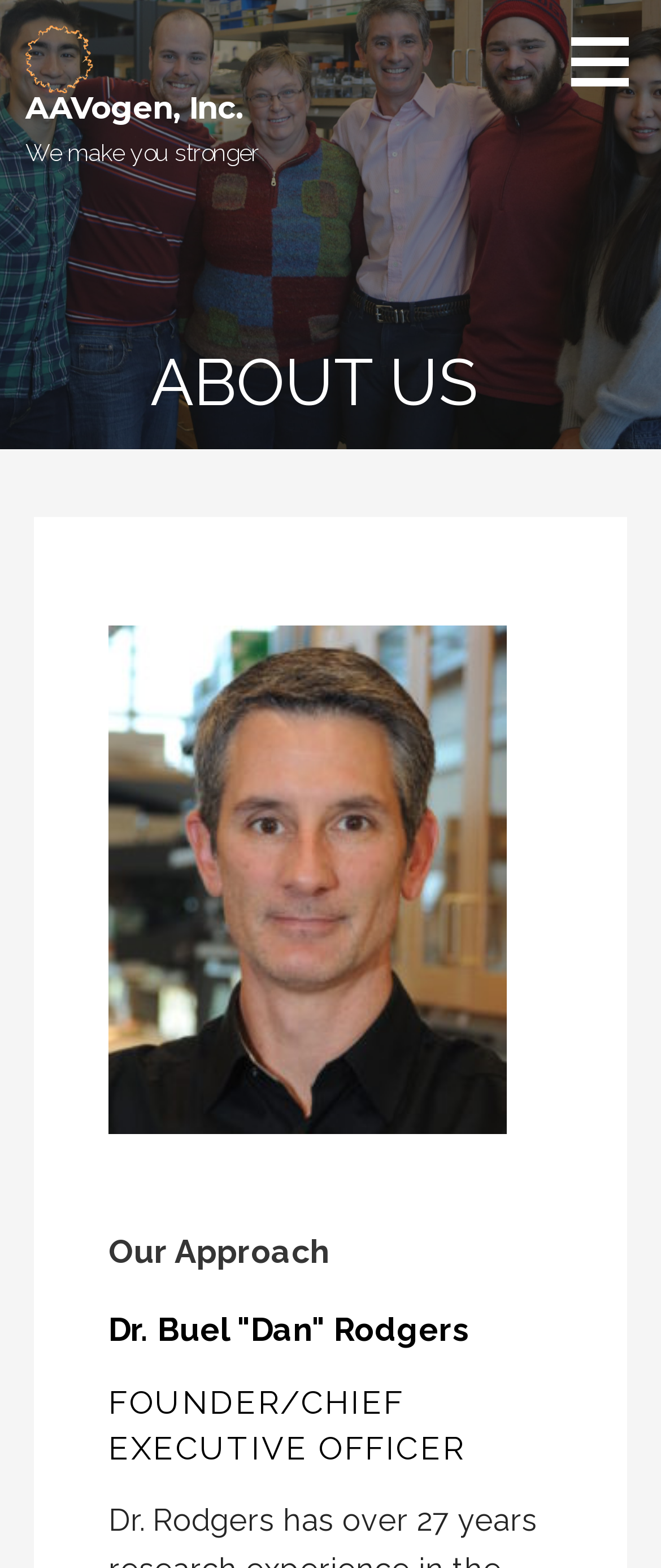Explain the webpage's layout and main content in detail.

The webpage is about AAVogen, Inc. and its "About Us" section. At the top left, there is a link and an image, both with the company name "AAVogen, Inc.". Below this, there is a tagline "We make you stronger". 

On the top right, there is a button with no text. 

The main content of the page is divided into sections, starting with a heading "ABOUT US" at the top. Below this heading, there is a large image, likely a photo, taking up most of the width of the page. 

Under the image, there are three headings, stacked vertically, describing the company's approach and its founder, Dr. Buel "Dan" Rodgers, who is also the Chief Executive Officer.